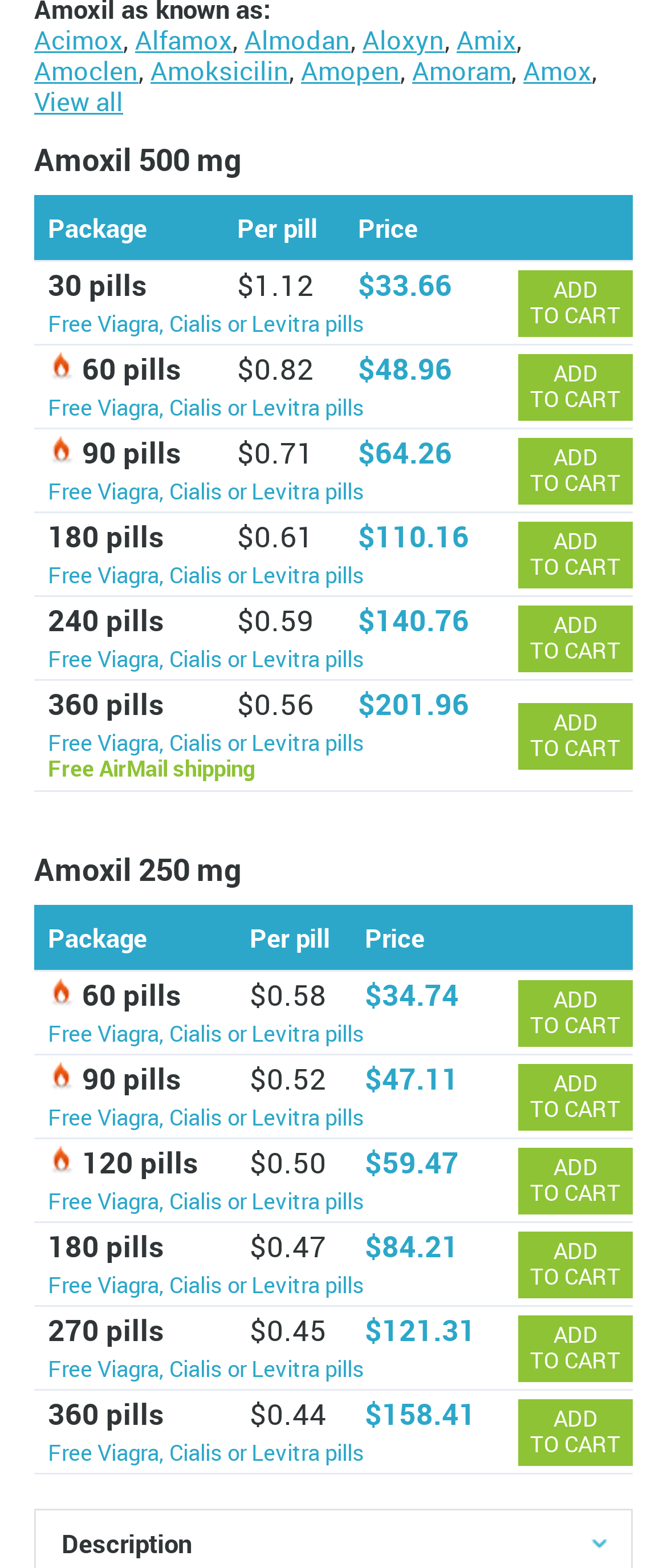Please give a short response to the question using one word or a phrase:
What is the unit of measurement for the price in the table?

Not specified